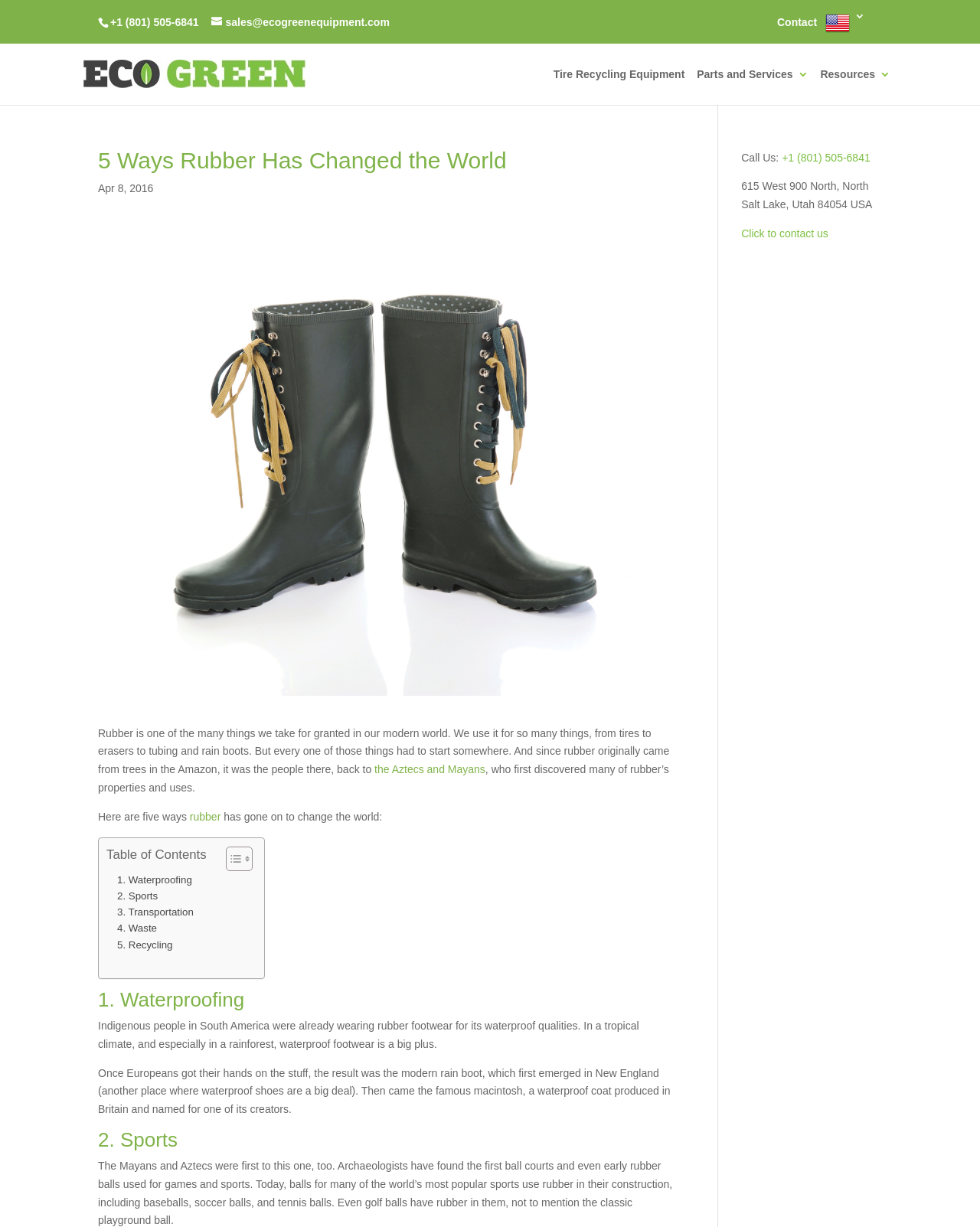Kindly determine the bounding box coordinates for the area that needs to be clicked to execute this instruction: "Click the Tire Recycling Equipment link".

[0.565, 0.056, 0.699, 0.085]